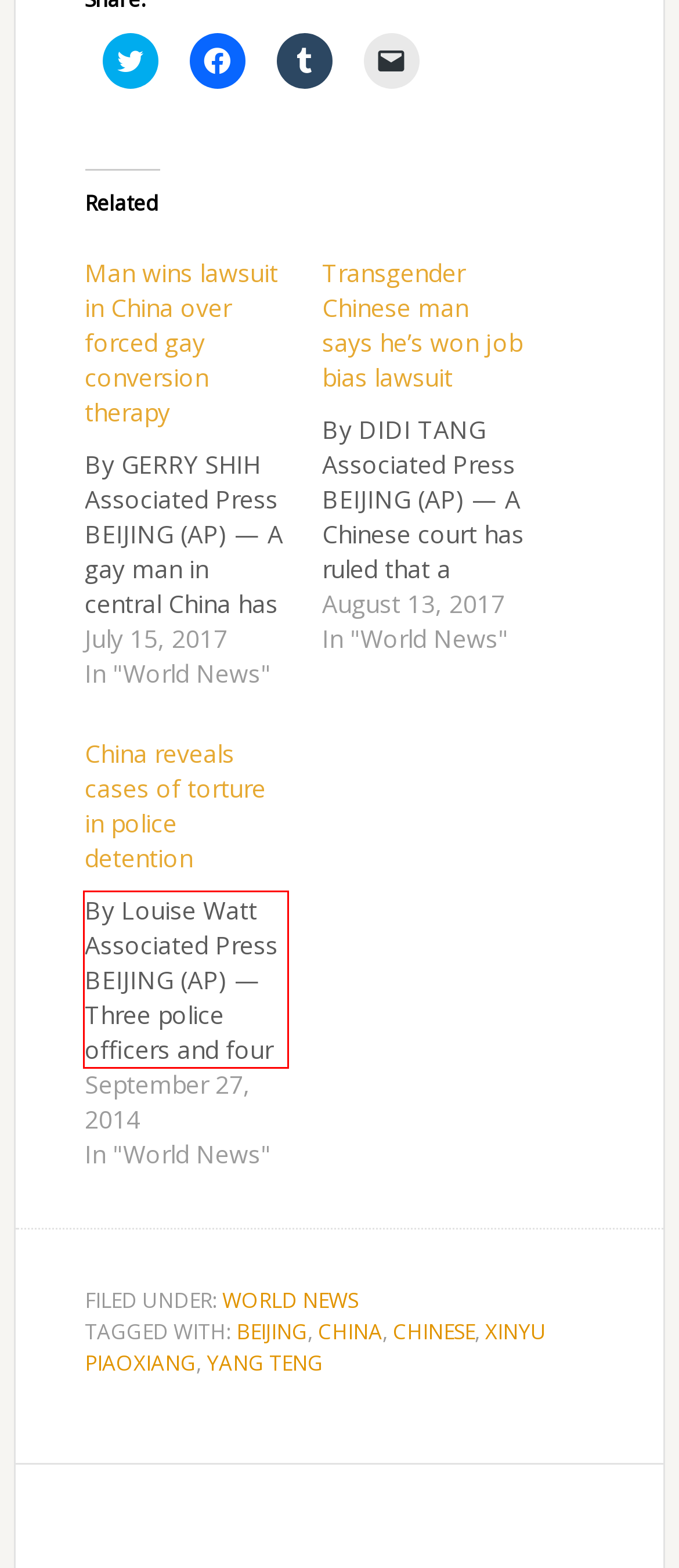Analyze the screenshot of the webpage and extract the text from the UI element that is inside the red bounding box.

By Louise Watt Associated Press BEIJING (AP) — Three police officers and four other people have been convicted of torturing suspects to obtain confessions, China’s official state news agency reported, in a rare instance of prosecution of the practice. One of the cases resulted in the death of a man…